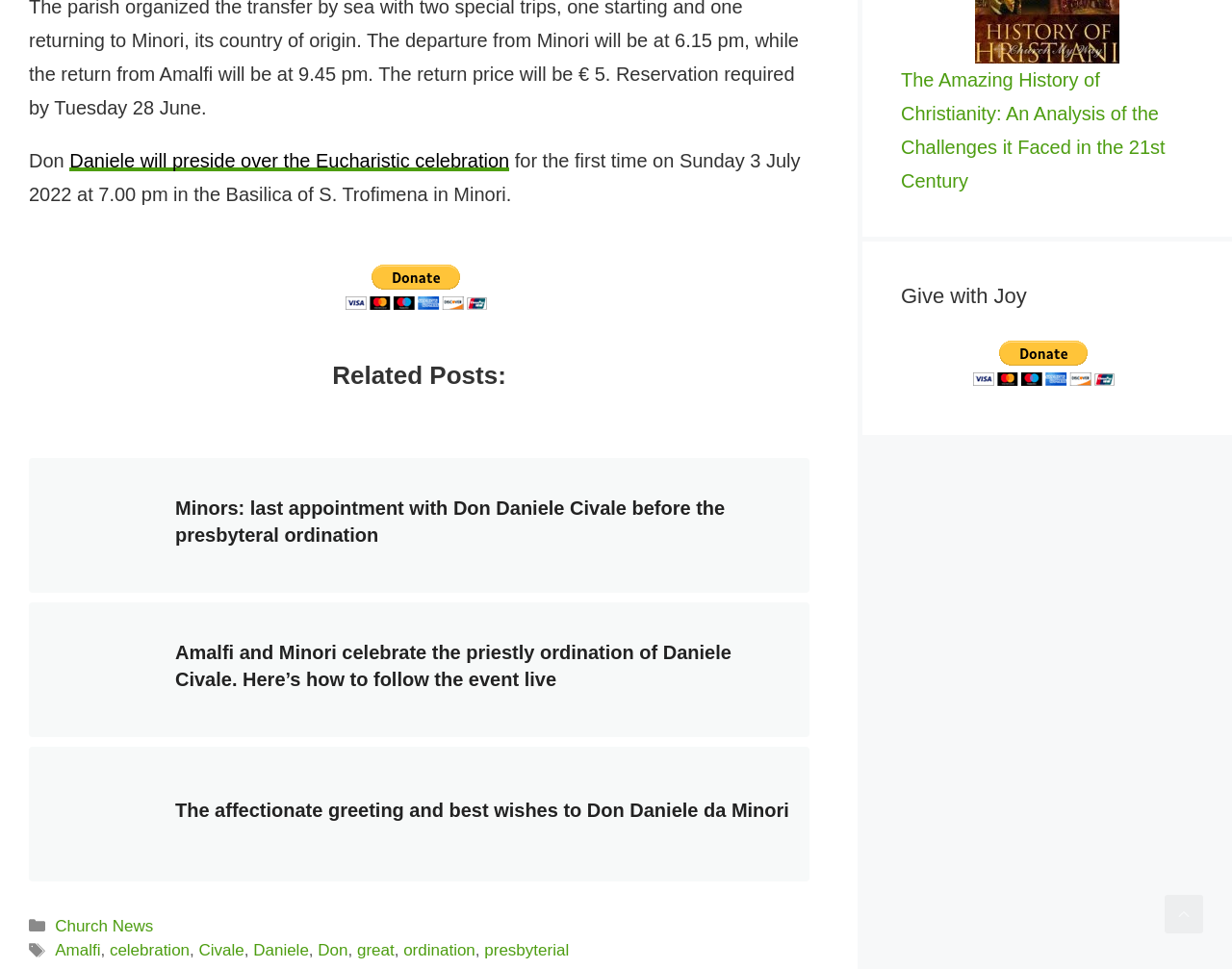Please determine the bounding box coordinates of the section I need to click to accomplish this instruction: "Read the 'Related Posts:' section".

[0.023, 0.365, 0.657, 0.411]